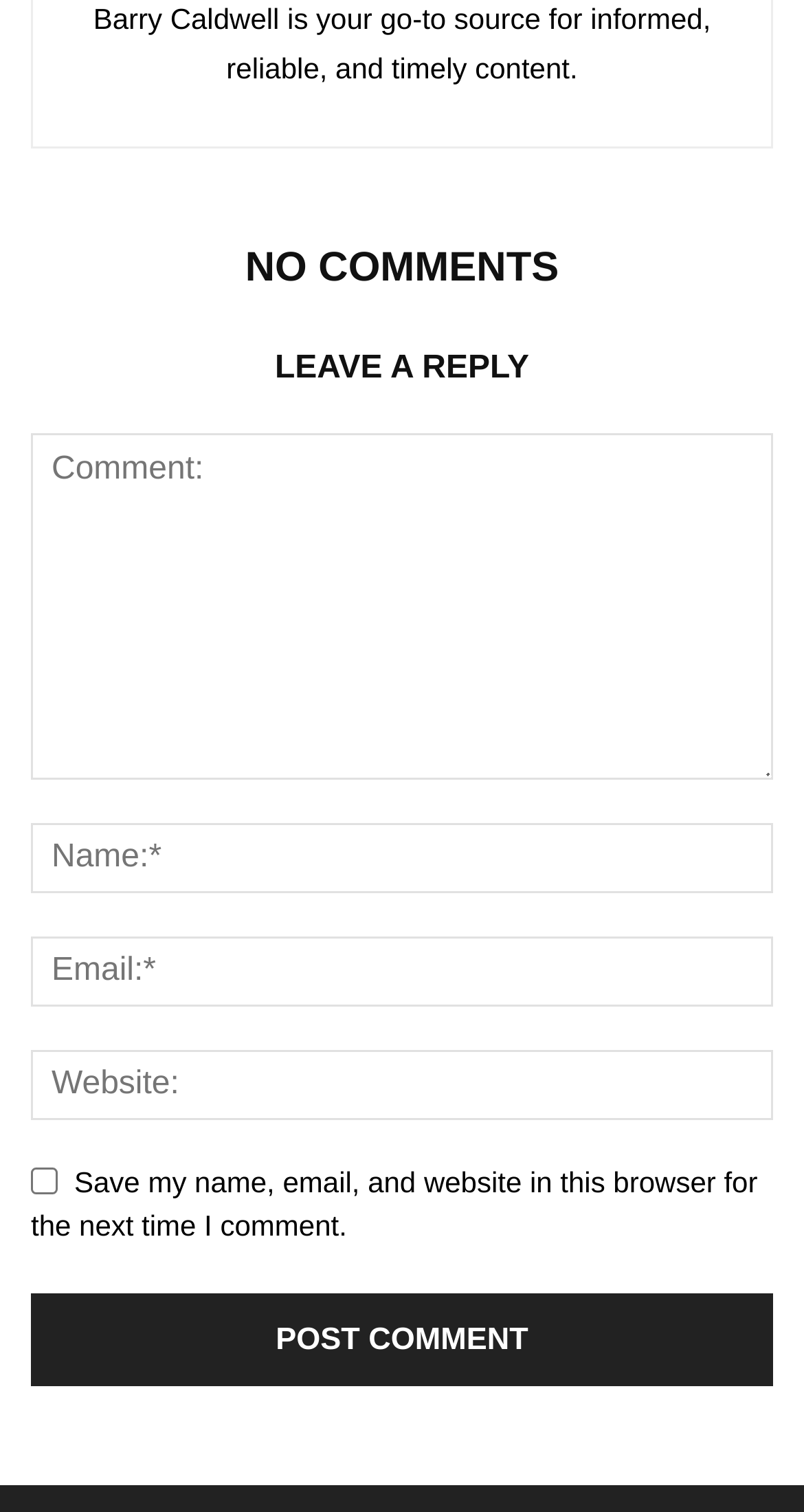Answer the question using only one word or a concise phrase: What is the text of the button?

Post Comment